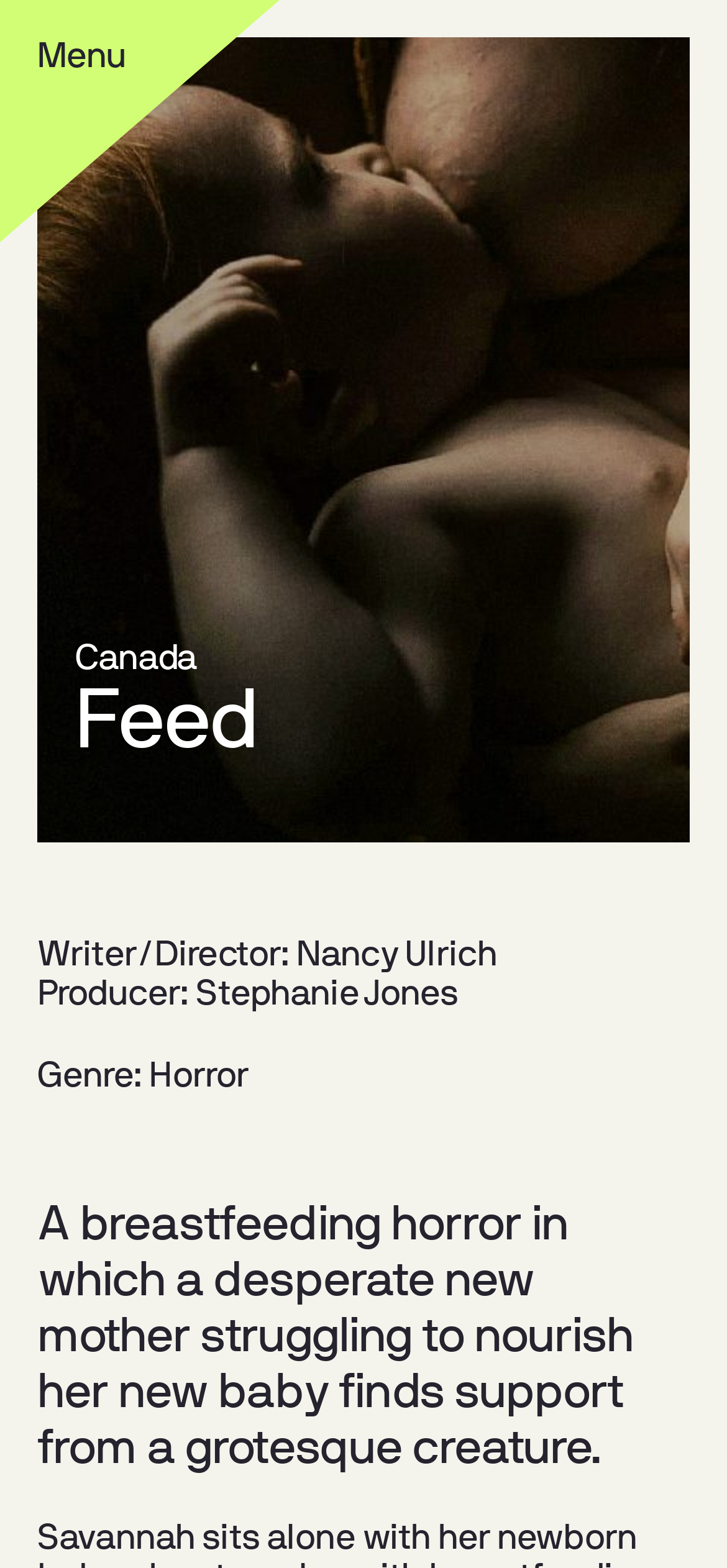What is the role of Stephanie Jones in the film?
Provide a short answer using one word or a brief phrase based on the image.

Producer